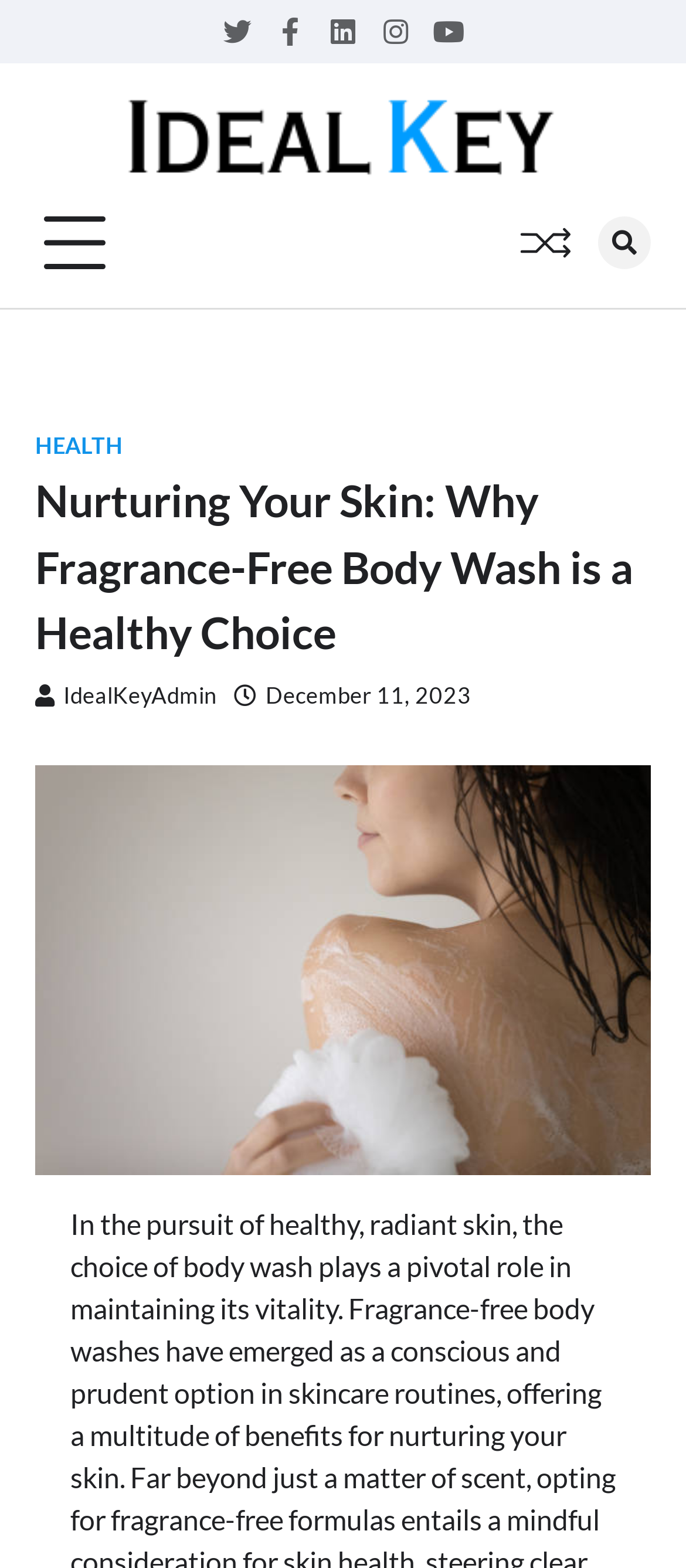Give a full account of the webpage's elements and their arrangement.

The webpage is about the importance of fragrance-free body wash for healthy skin. At the top left corner, there are social media links to Twitter, Facebook, LinkedIn, Instagram, and YouTube. Next to these links, there is a logo of IdealKey, accompanied by an image. 

On the top right corner, there is a button and a link with an image. Further to the right, there is another link with a search icon. Below these elements, there is a main header section that spans the entire width of the page. The header contains the title "Nurturing Your Skin: Why Fragrance-Free Body Wash is a Healthy Choice" and is accompanied by links to the author, IdealKeyAdmin, and the publication date, December 11, 2023. 

The meta description provides a brief introduction to the topic, stating that the choice of body wash plays a pivotal role in maintaining healthy, radiant skin, and that fragrance-free body washes have emerged as a healthy option.